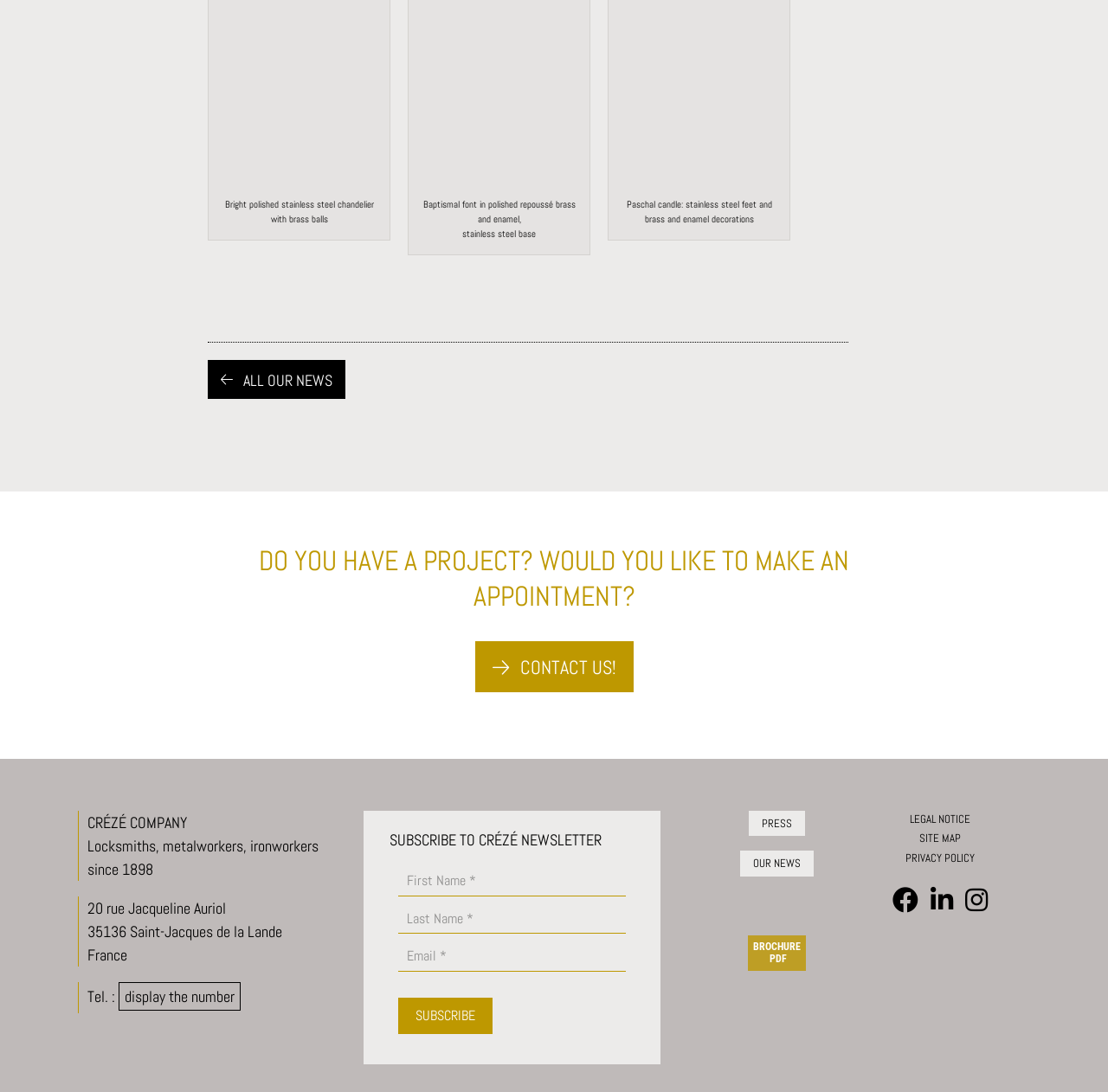Use a single word or phrase to answer the question: What is the material of the baptismal font?

polished repoussé brass and enamel